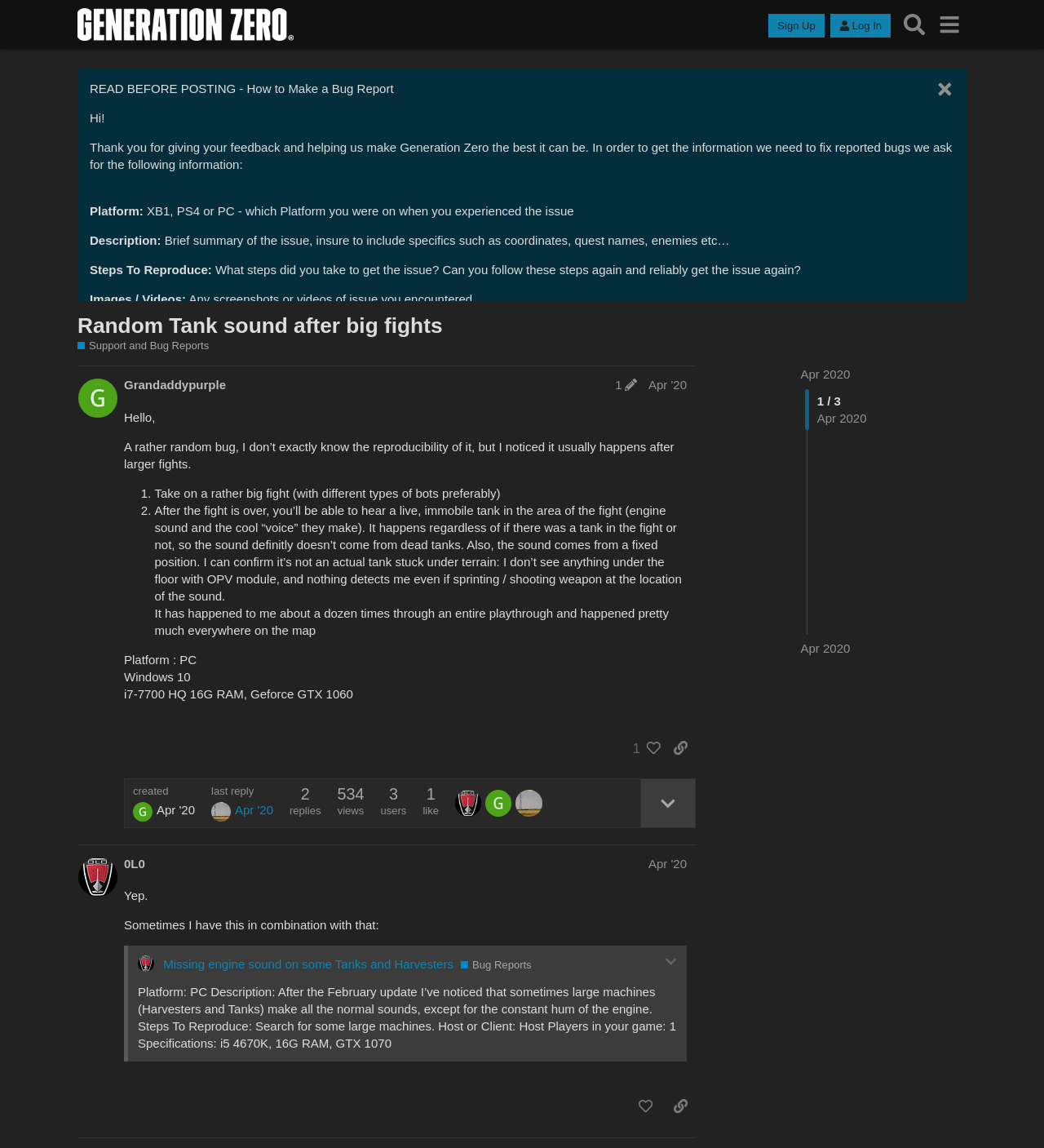Please identify the bounding box coordinates of the element I should click to complete this instruction: 'View the post edit history'. The coordinates should be given as four float numbers between 0 and 1, like this: [left, top, right, bottom].

[0.585, 0.329, 0.615, 0.341]